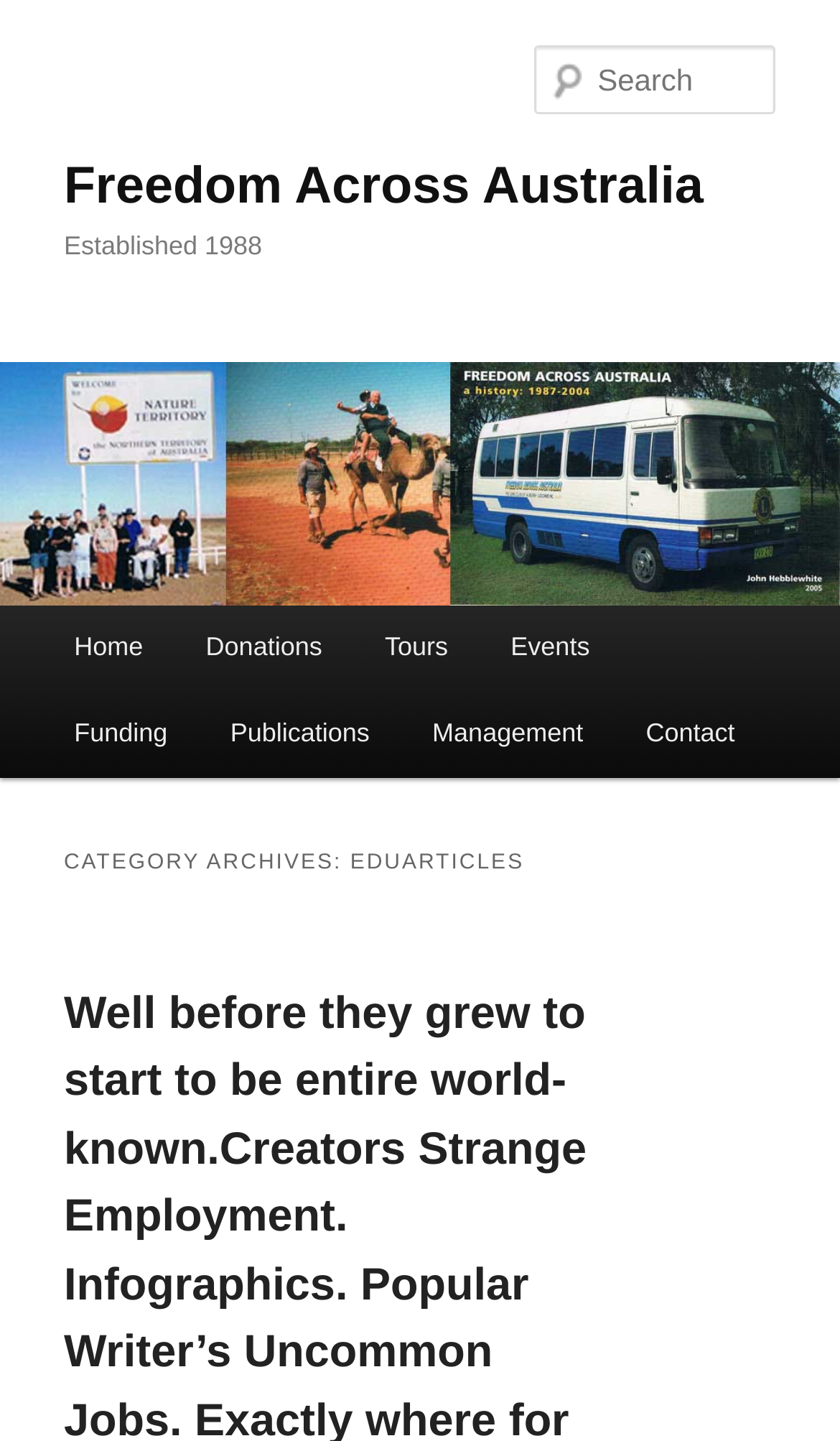Please give the bounding box coordinates of the area that should be clicked to fulfill the following instruction: "view events". The coordinates should be in the format of four float numbers from 0 to 1, i.e., [left, top, right, bottom].

[0.571, 0.42, 0.739, 0.48]